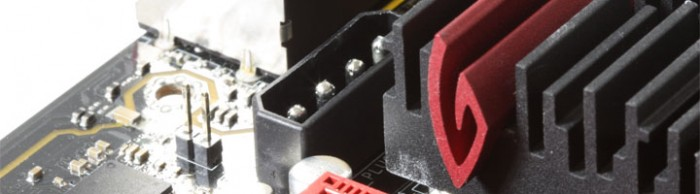Provide a comprehensive description of the image.

The image features a close-up view of a motherboard component, showcasing intricate circuit details and connections. Prominently displayed is a red heatsink, characterized by its unique spiral design, which is a part of the cooling system crucial for maintaining optimal temperatures during operation. Adjacent to the heatsink are various connectors that highlight the motherboard's expansive compatibility with hardware components. This visual representation encapsulates the sophistication and technical aspects of the ASUS Crosshair V Formula-Z motherboard, a model praised for its performance in a range of computing tasks. This image accompanies a review that discusses the key features and performance insights of the motherboard, emphasizing its relevance in the hardware landscape.